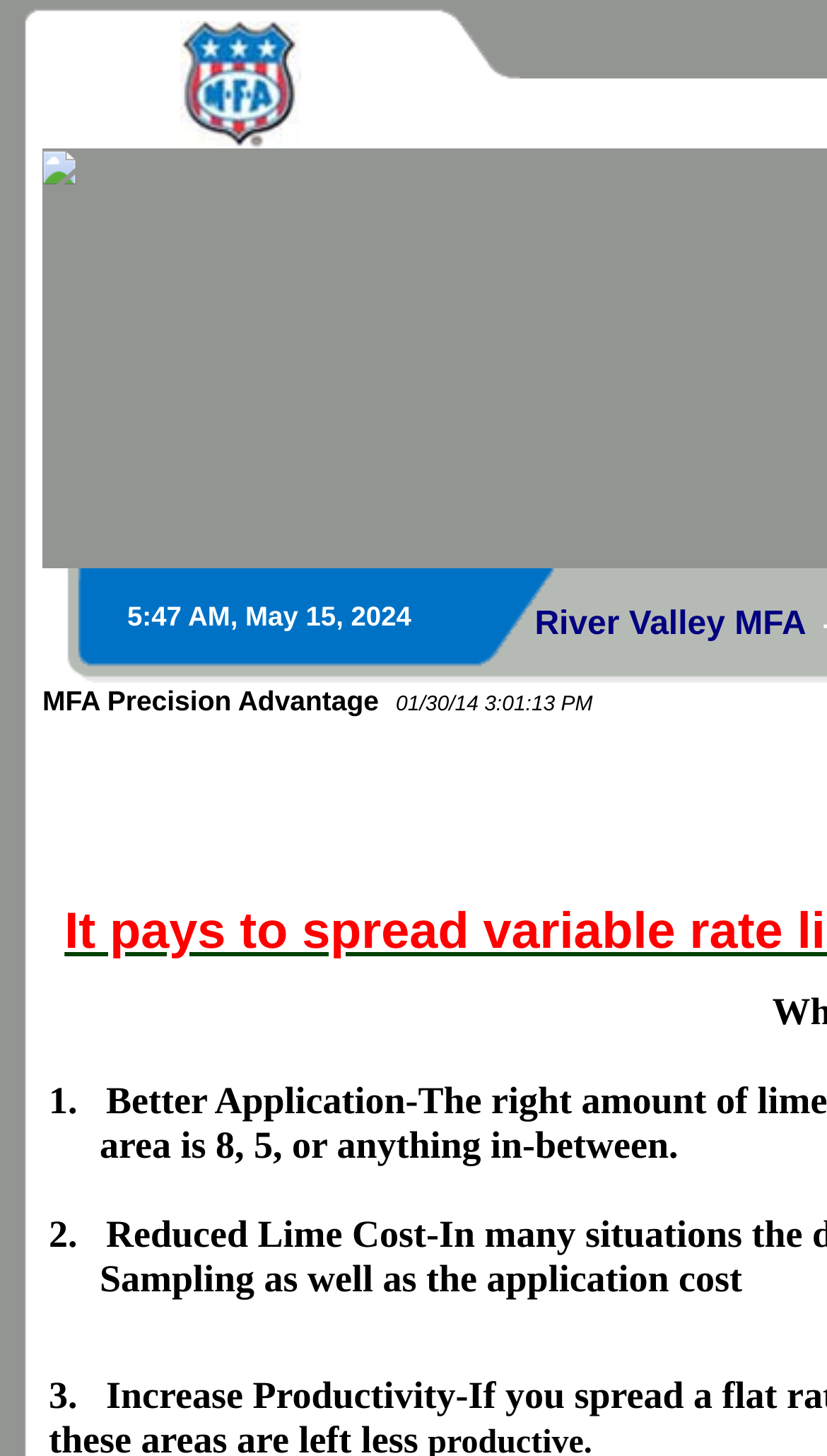Offer a comprehensive description of the webpage’s content and structure.

The webpage is about River Valley MFA Agri Services, which has multiple locations in Missouri. At the top-left corner, there is a small image. To the right of this image, there is a larger image that spans almost half of the page width. Below these images, there is another small image at the top-left corner, followed by a link with an accompanying image to its right. 

Below these elements, there is a table with multiple cells, each containing an image. The table spans almost the entire page width. The images in the table cells are of varying sizes, with some being smaller and others larger. 

At the bottom of the page, there is a table cell containing the text "5:47 AM, May 15, 2024", which appears to be a timestamp or a date. This text is positioned near the bottom of the page, slightly above the middle.